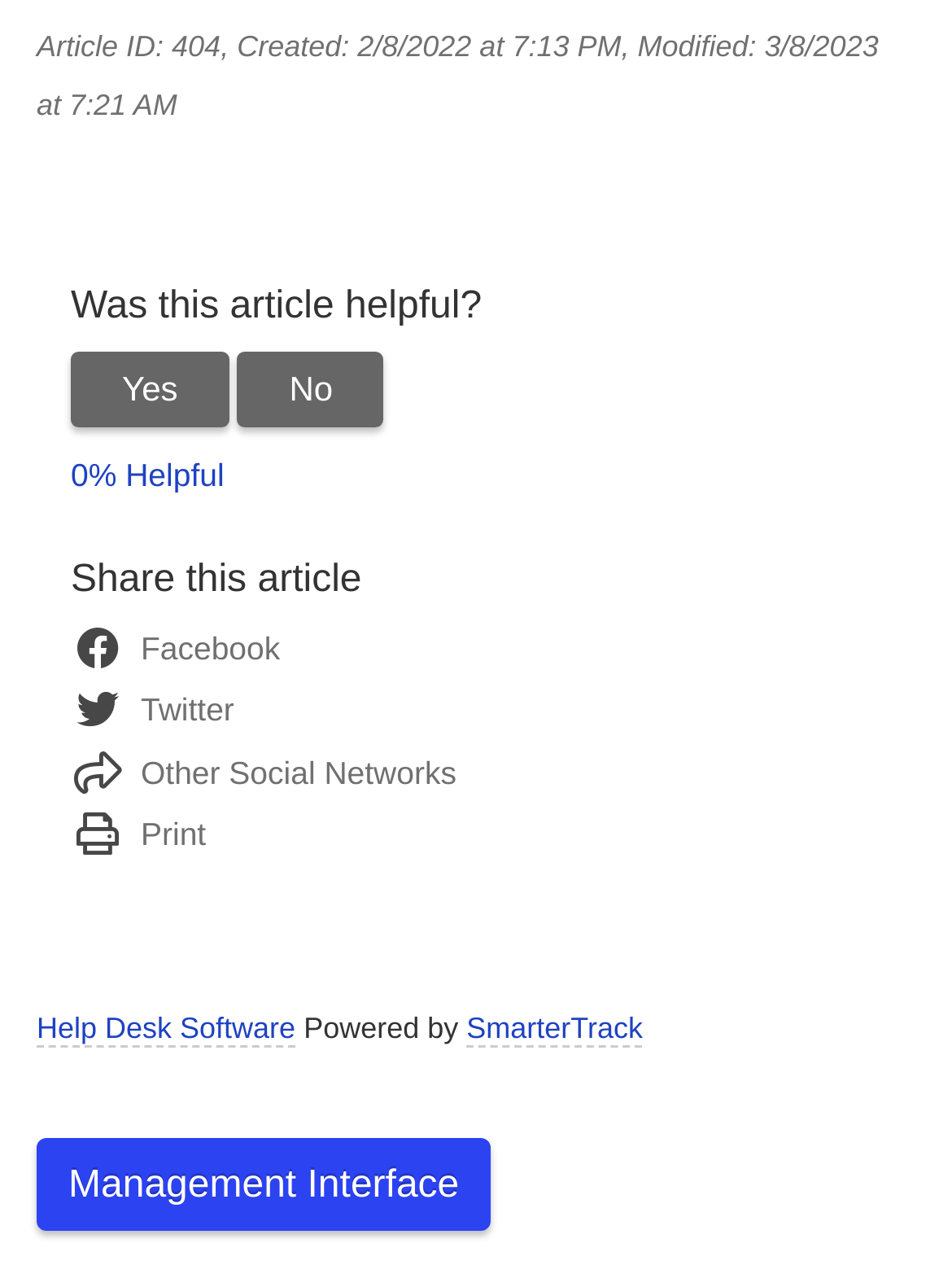Indicate the bounding box coordinates of the clickable region to achieve the following instruction: "Go to the Management Interface."

[0.038, 0.899, 0.516, 0.973]